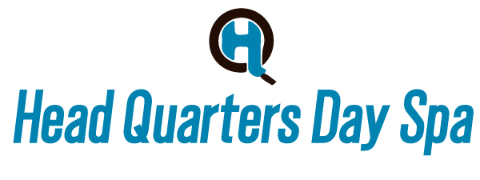What does the logo represent?
Based on the image, respond with a single word or phrase.

Sanctuary for relaxation and self-care